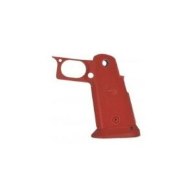Generate a detailed narrative of the image.

The image features a striking red grip designed for the SPS 2011 model by Speededge. This product is showcased under the related products section, indicating its availability for purchase at a price of ₱6,500.00. The grip’s design emphasizes ergonomics and functionality, making it an important accessory for firearm enthusiasts seeking enhanced handling and control. Below the image, there is an option to read more about the product, allowing potential buyers to access additional details and specifications.